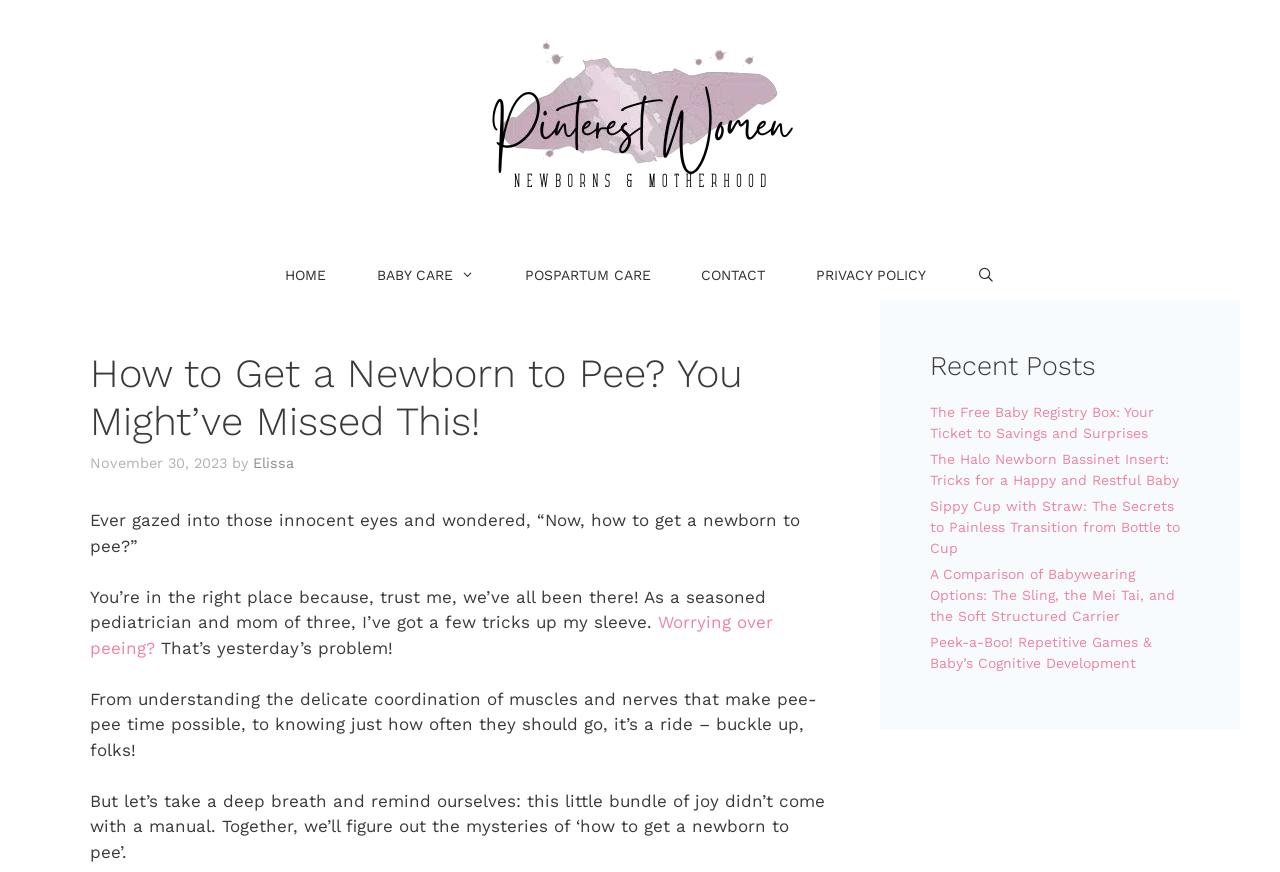Determine and generate the text content of the webpage's headline.

How to Get a Newborn to Pee? You Might’ve Missed This!